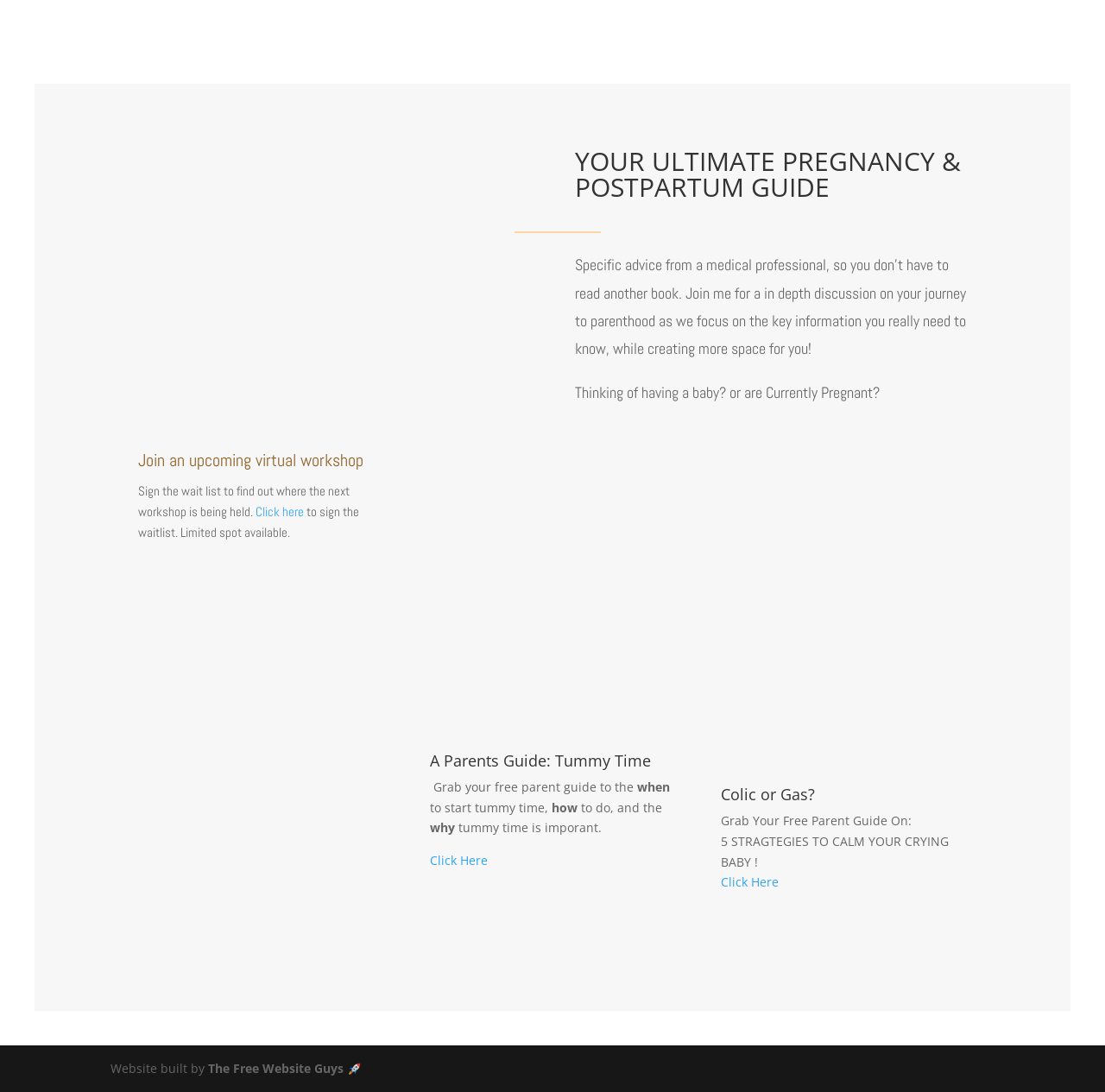What is the main topic of this webpage?
Kindly offer a comprehensive and detailed response to the question.

Based on the headings and static text on the webpage, it appears that the main topic is related to pregnancy and postpartum care, with specific advice and guides for parents.